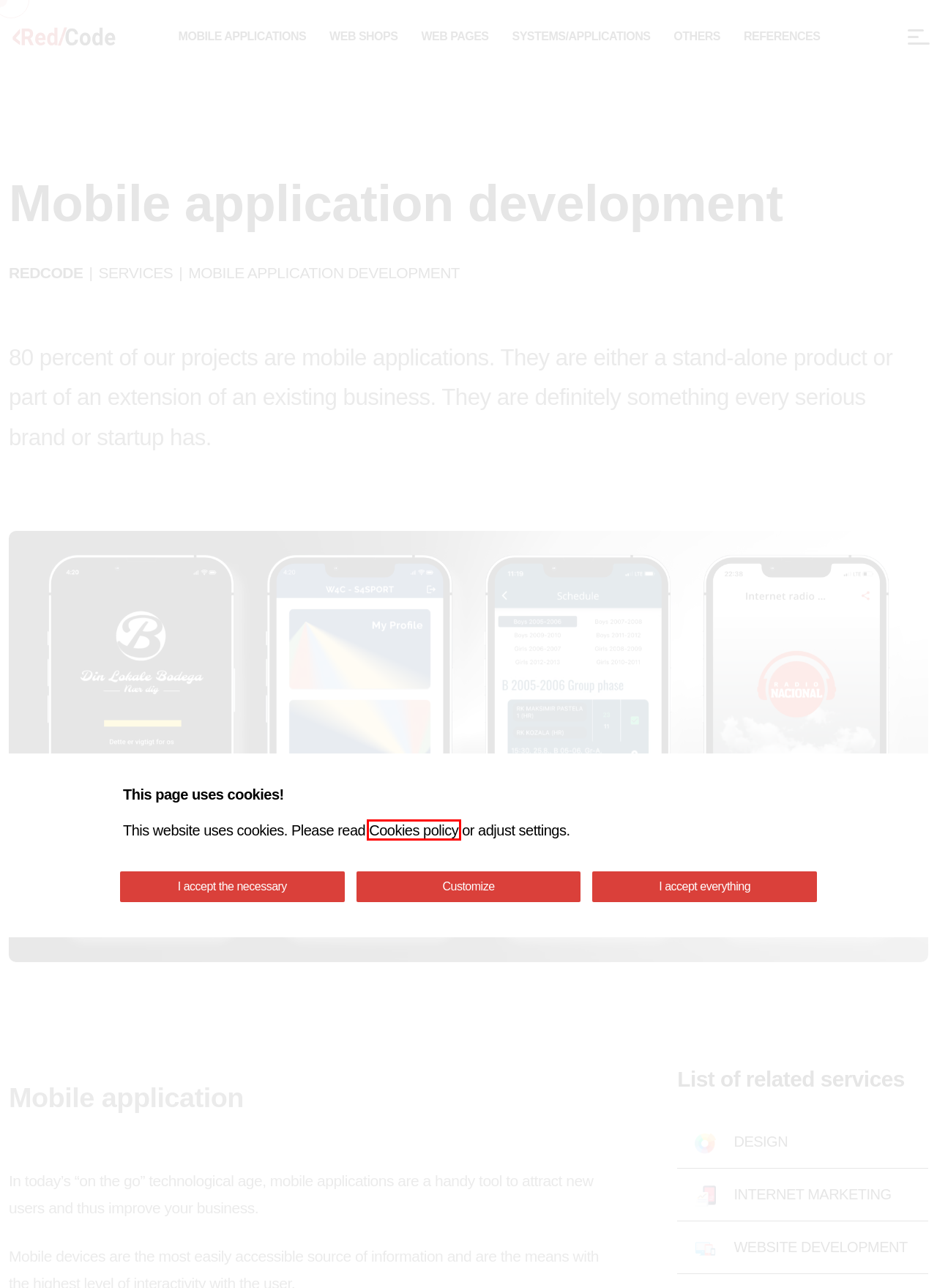You are provided a screenshot of a webpage featuring a red bounding box around a UI element. Choose the webpage description that most accurately represents the new webpage after clicking the element within the red bounding box. Here are the candidates:
A. Contact us and get offer - RedCode
B. Arges ERP - uslužne, maloprodaja i veleprodaja
C. Uslužne djelatnosti - Arges ERP
D. Innovative mobile application for car models collectors: development, design, and programming
E. Home - Red Code | Development of websites and mobile development
F. Trgovina veleprodaja - Blagajna za veleprodaju - Arges ERP
G. Privacy Policy - RedCode
H. Installment payment and long-term rental options | RedCode

G